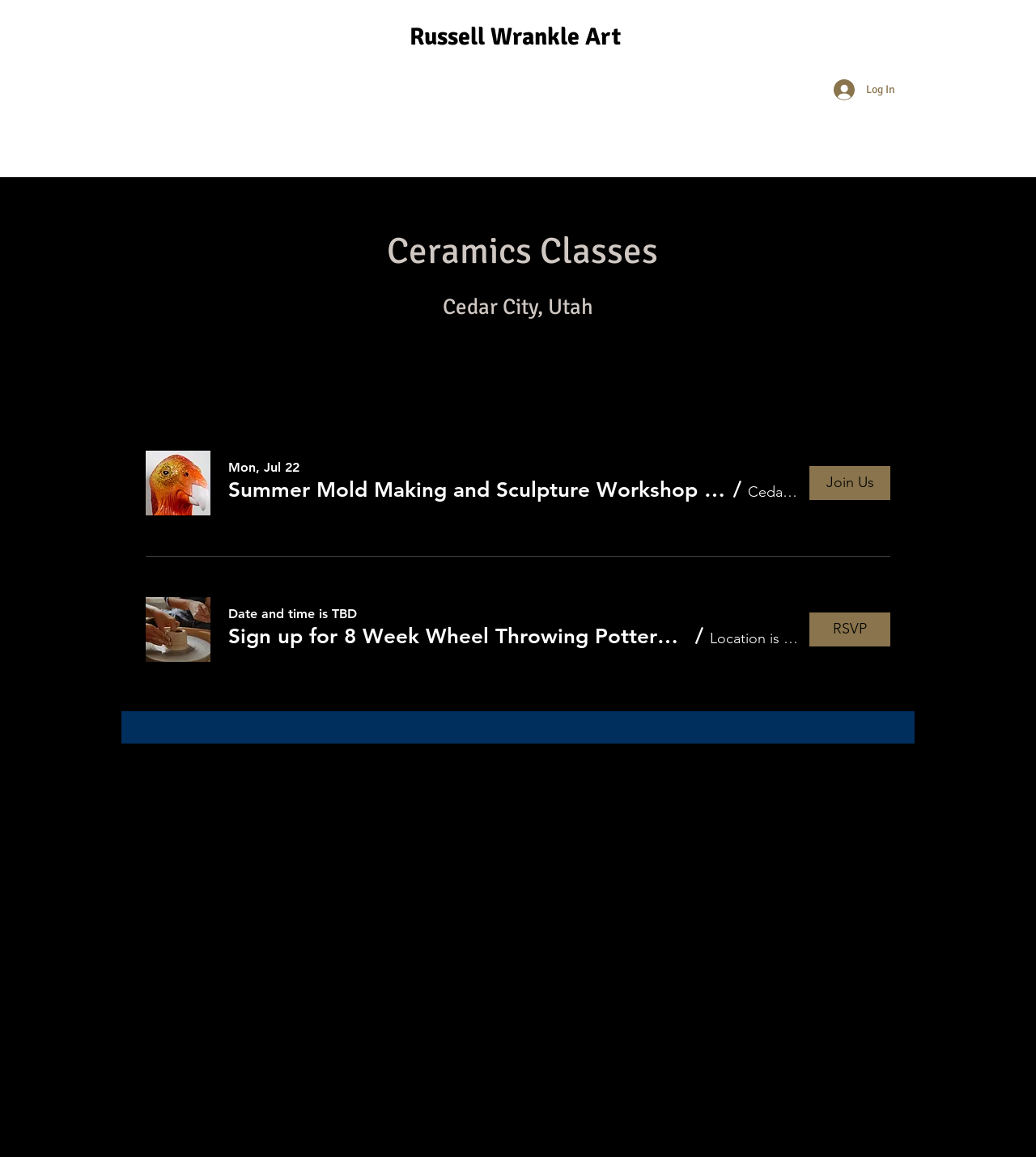Determine the coordinates of the bounding box that should be clicked to complete the instruction: "RSVP for the 8 Week Wheel Throwing Pottery Classes". The coordinates should be represented by four float numbers between 0 and 1: [left, top, right, bottom].

[0.22, 0.525, 0.781, 0.563]